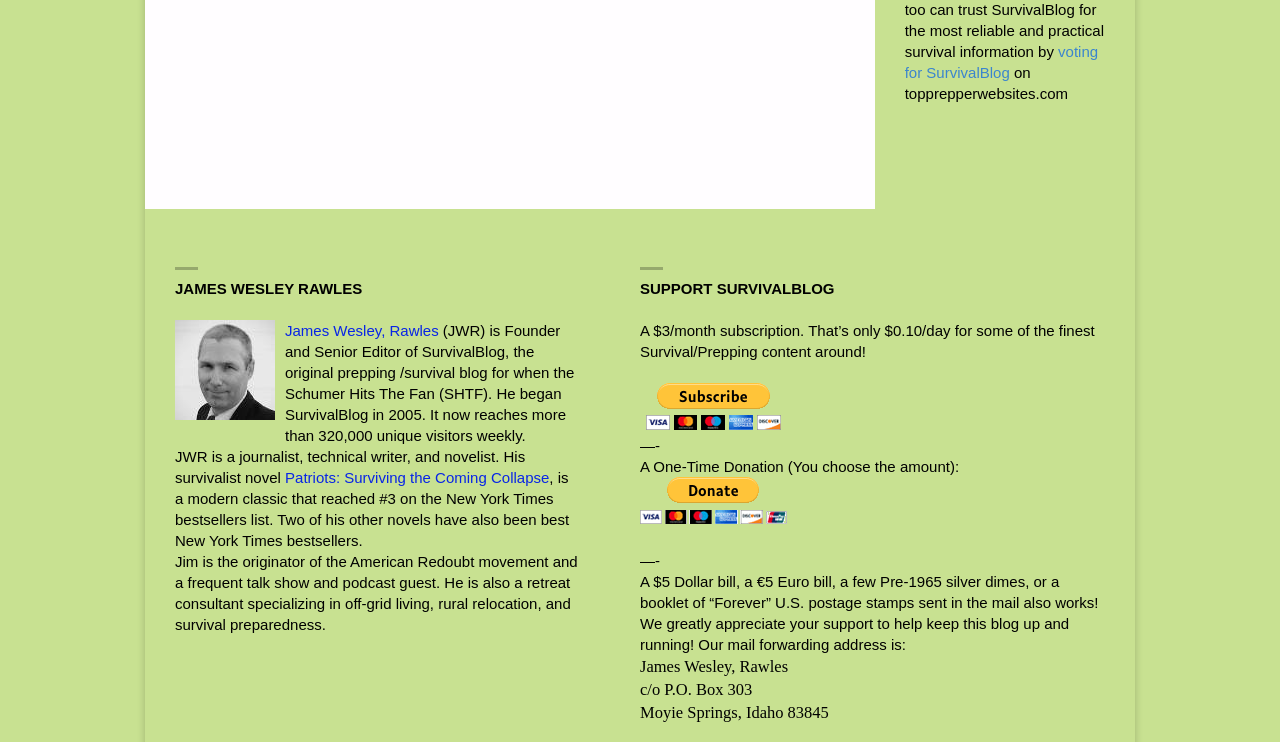Give a one-word or short phrase answer to this question: 
What is the name of the movement originated by James Wesley Rawles?

American Redoubt